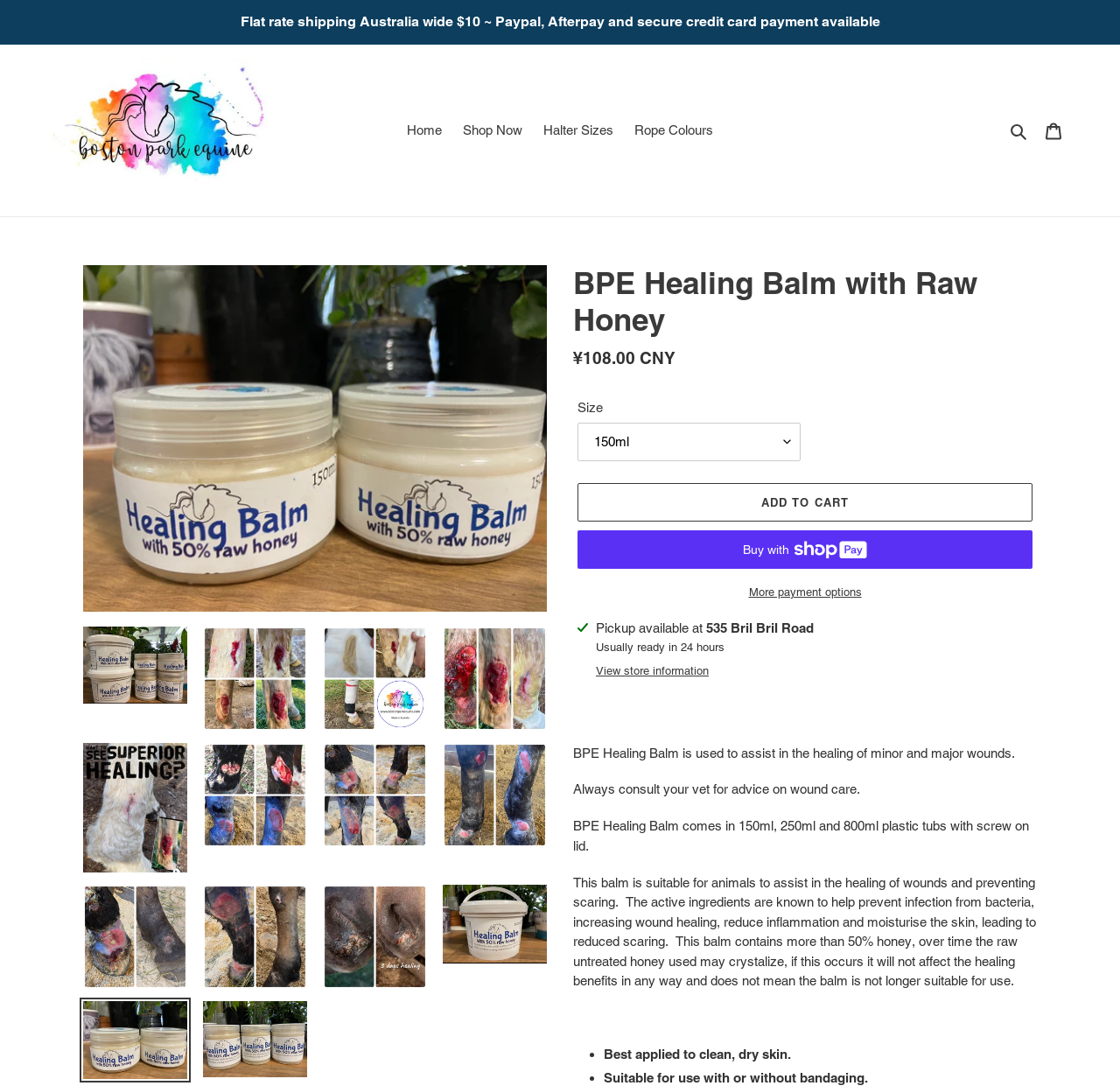Please determine the bounding box coordinates of the element's region to click in order to carry out the following instruction: "Click the 'Buy now with ShopPay' button". The coordinates should be four float numbers between 0 and 1, i.e., [left, top, right, bottom].

[0.516, 0.488, 0.922, 0.523]